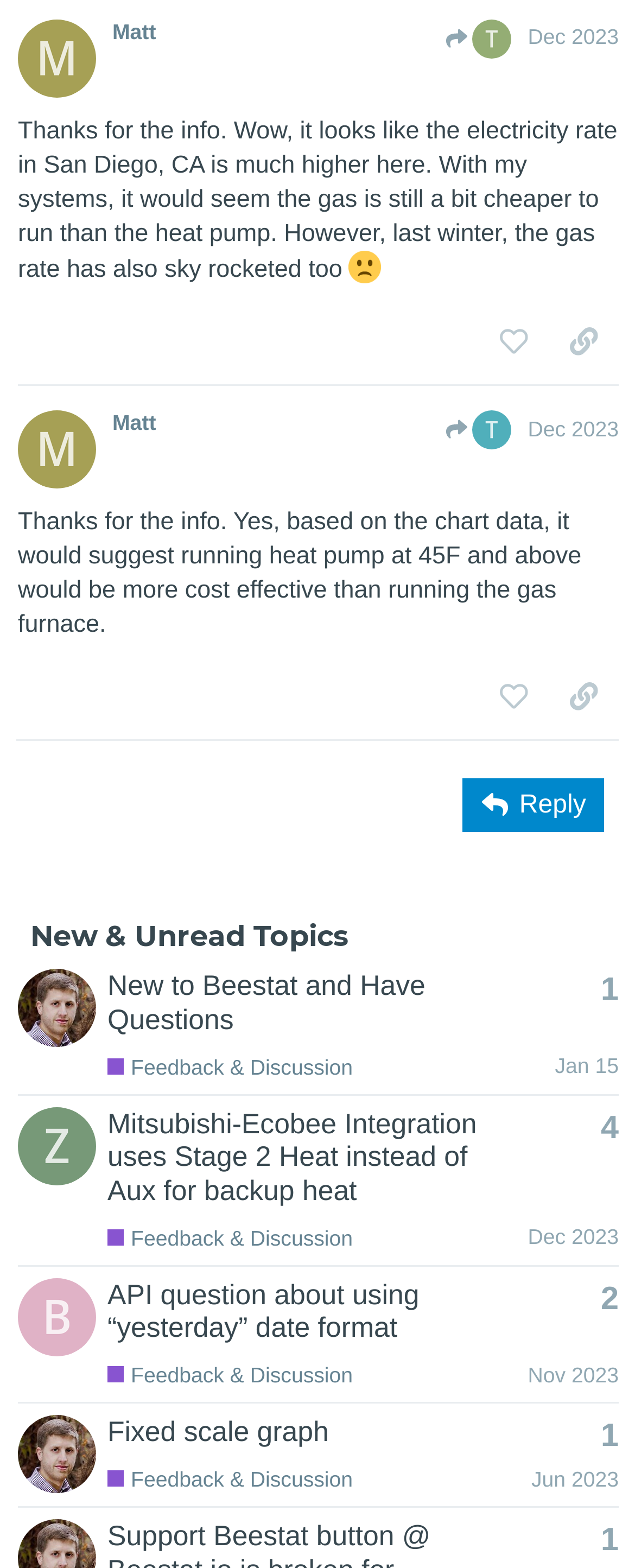Highlight the bounding box coordinates of the region I should click on to meet the following instruction: "Click the 'copy a link to this post to clipboard' button".

[0.864, 0.198, 0.974, 0.237]